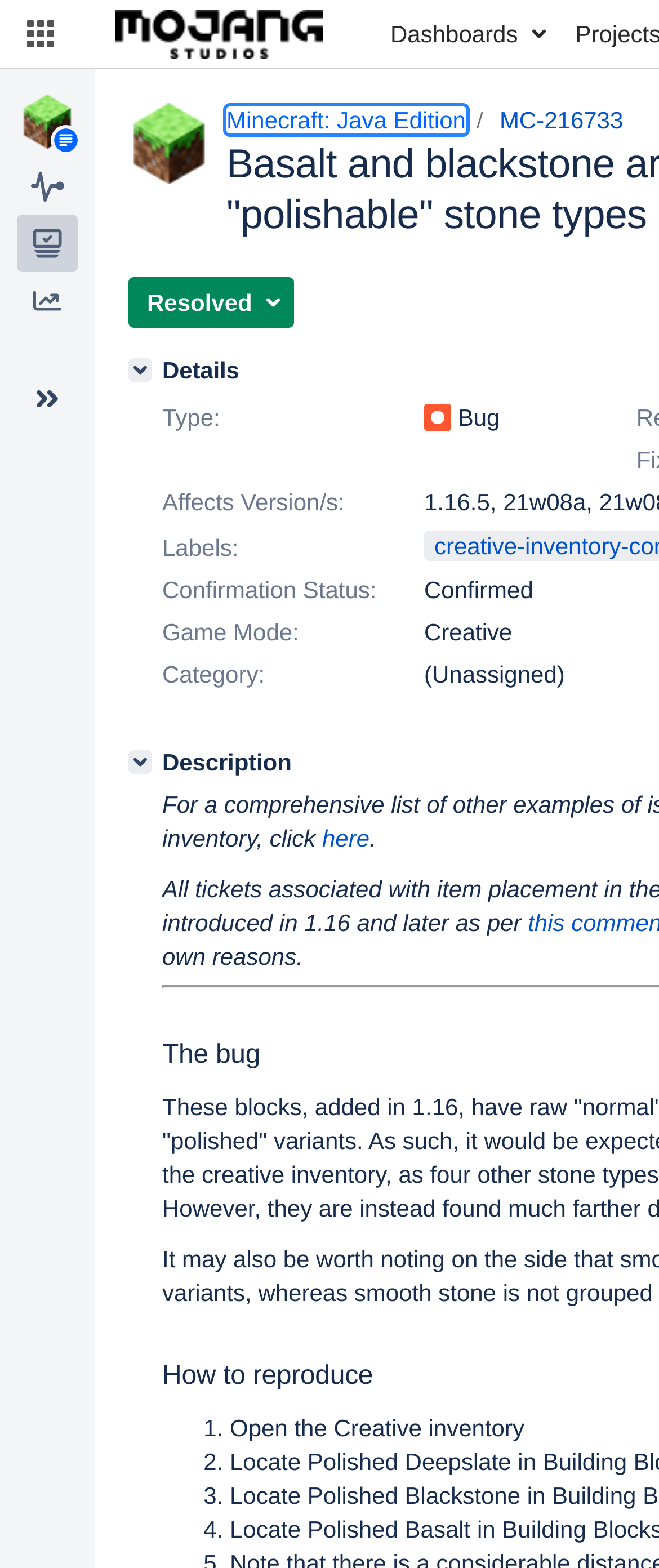Locate the bounding box coordinates of the clickable area needed to fulfill the instruction: "Click on Labels".

[0.246, 0.336, 0.631, 0.362]